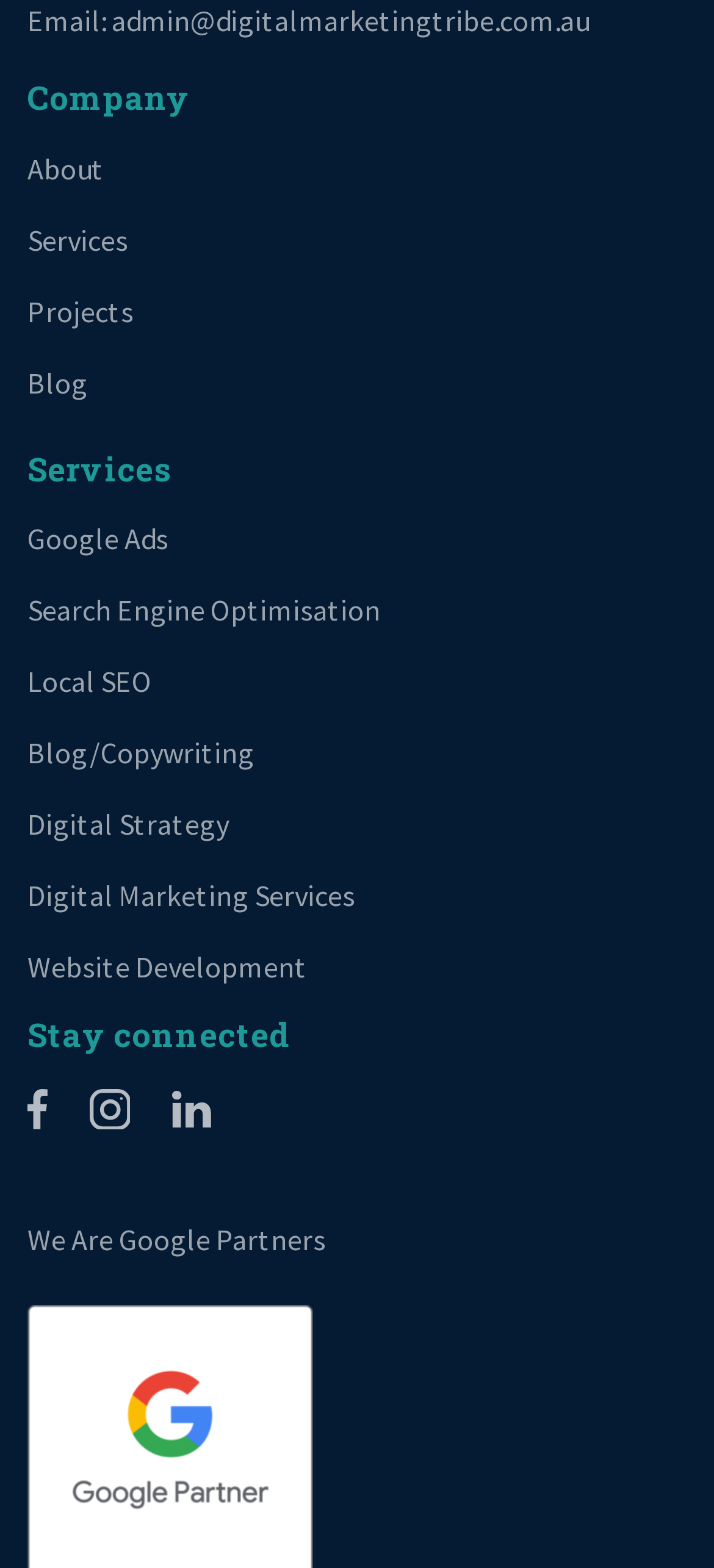Specify the bounding box coordinates of the area to click in order to execute this command: 'Visit Google Ads services'. The coordinates should consist of four float numbers ranging from 0 to 1, and should be formatted as [left, top, right, bottom].

[0.038, 0.332, 0.236, 0.355]